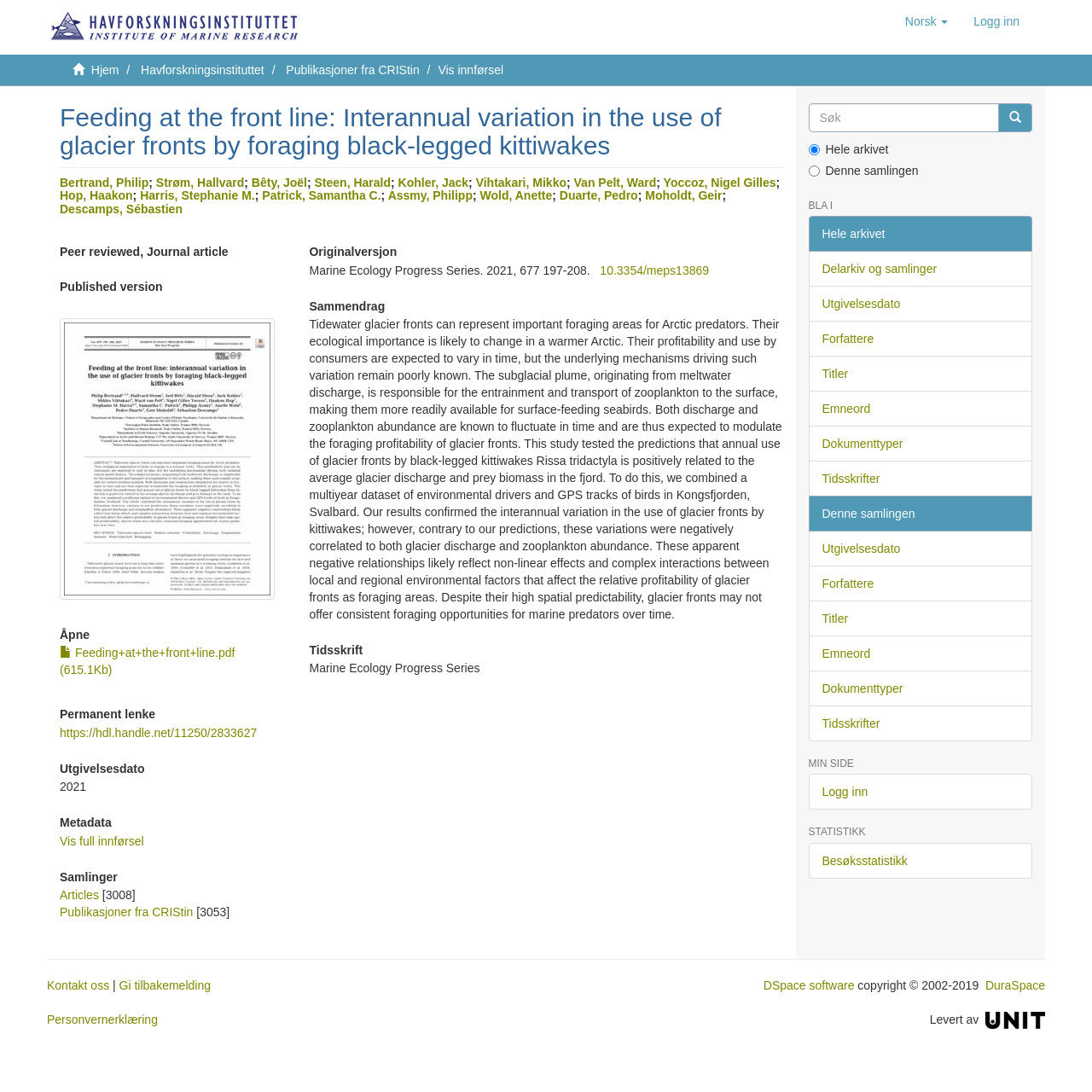Is there a thumbnail image on the page?
Answer the question with detailed information derived from the image.

There is an image element with the text 'Thumbnail' which indicates that there is a thumbnail image on the page.